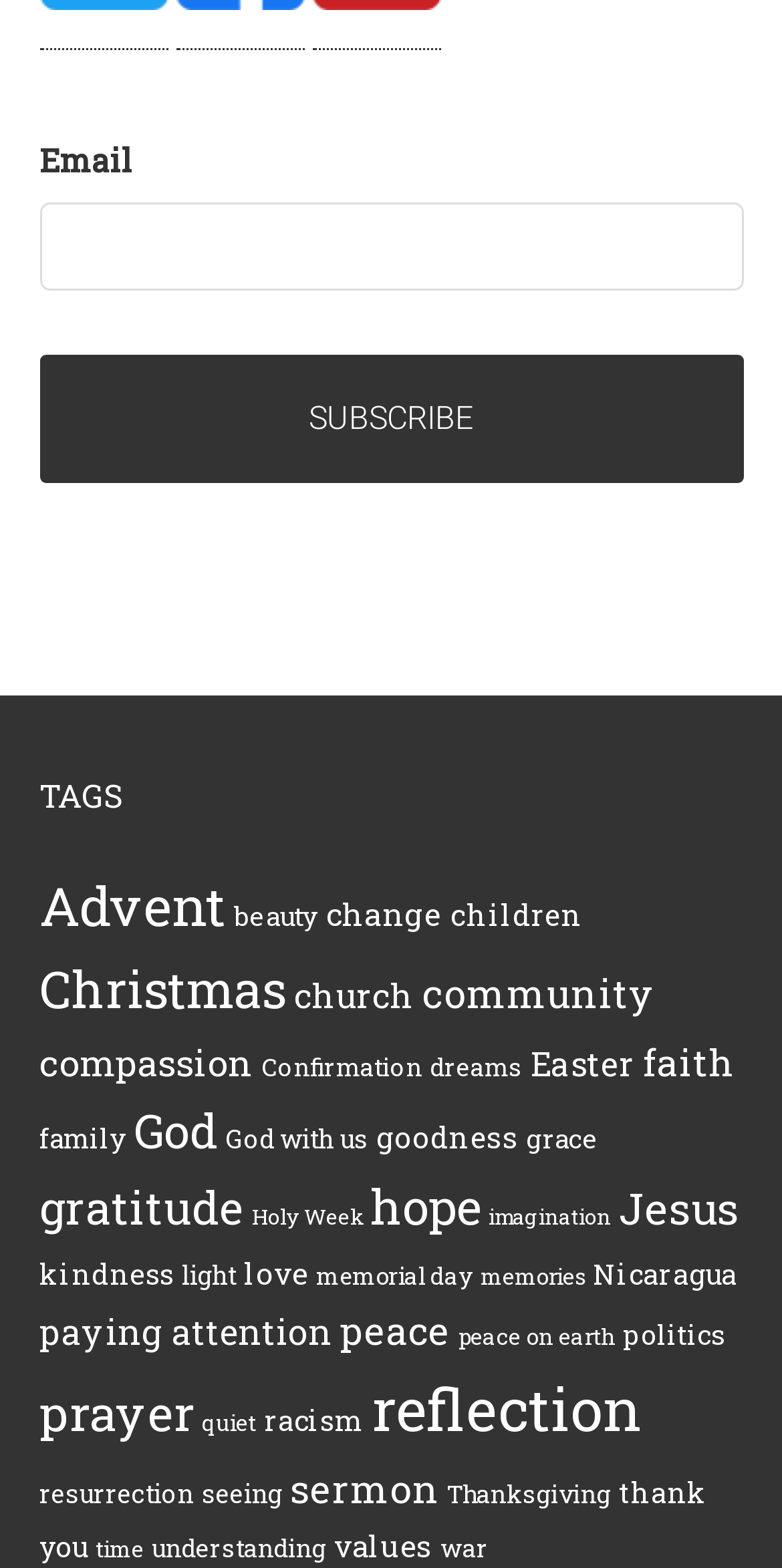Examine the image and give a thorough answer to the following question:
What is the position of the 'Twitter' link?

According to the bounding box coordinates, the 'Twitter' link is located at [0.05, 0.003, 0.214, 0.032], which indicates that it is positioned at the top left of the webpage.